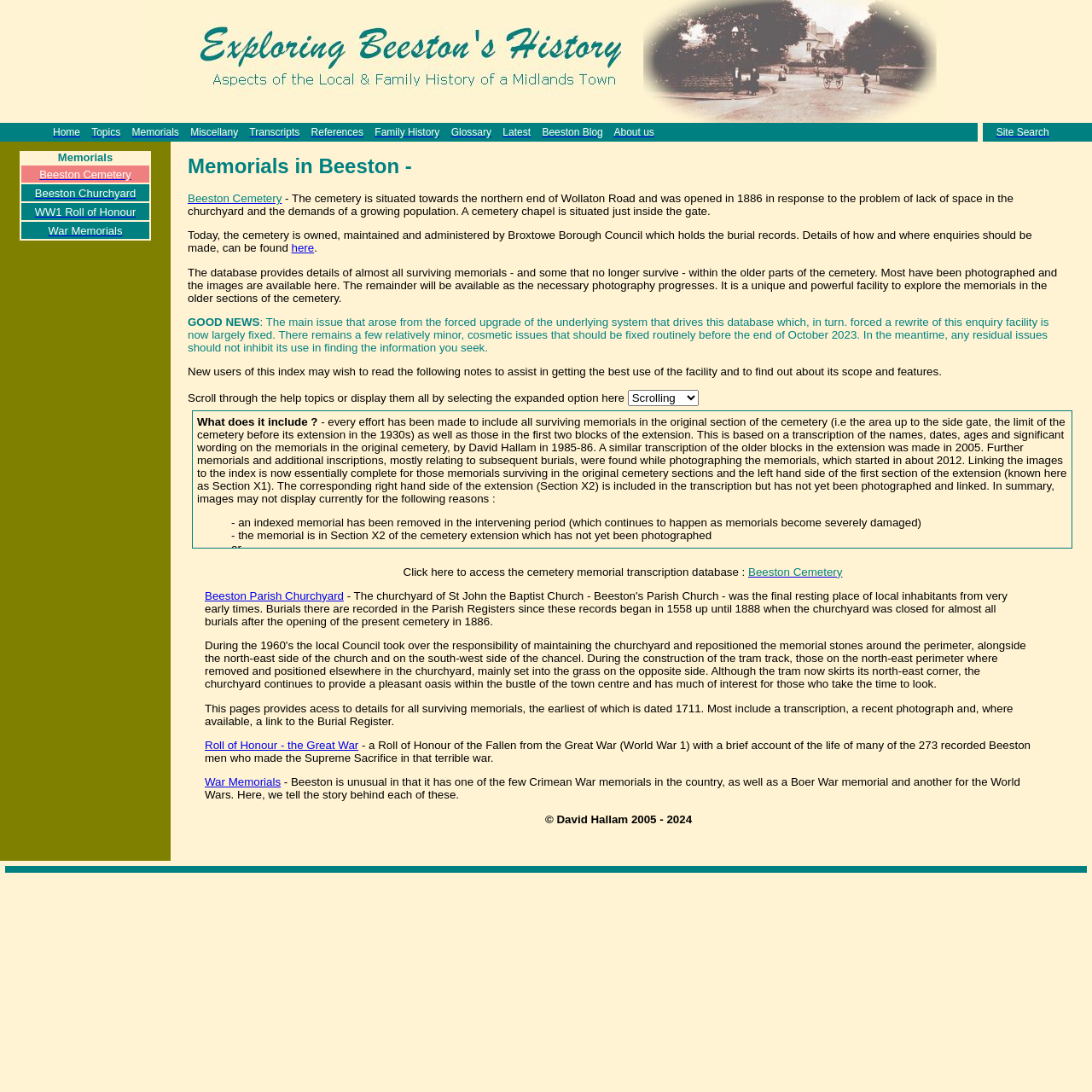Using the element description: "Beeston Churchyard", determine the bounding box coordinates for the specified UI element. The coordinates should be four float numbers between 0 and 1, [left, top, right, bottom].

[0.032, 0.169, 0.124, 0.182]